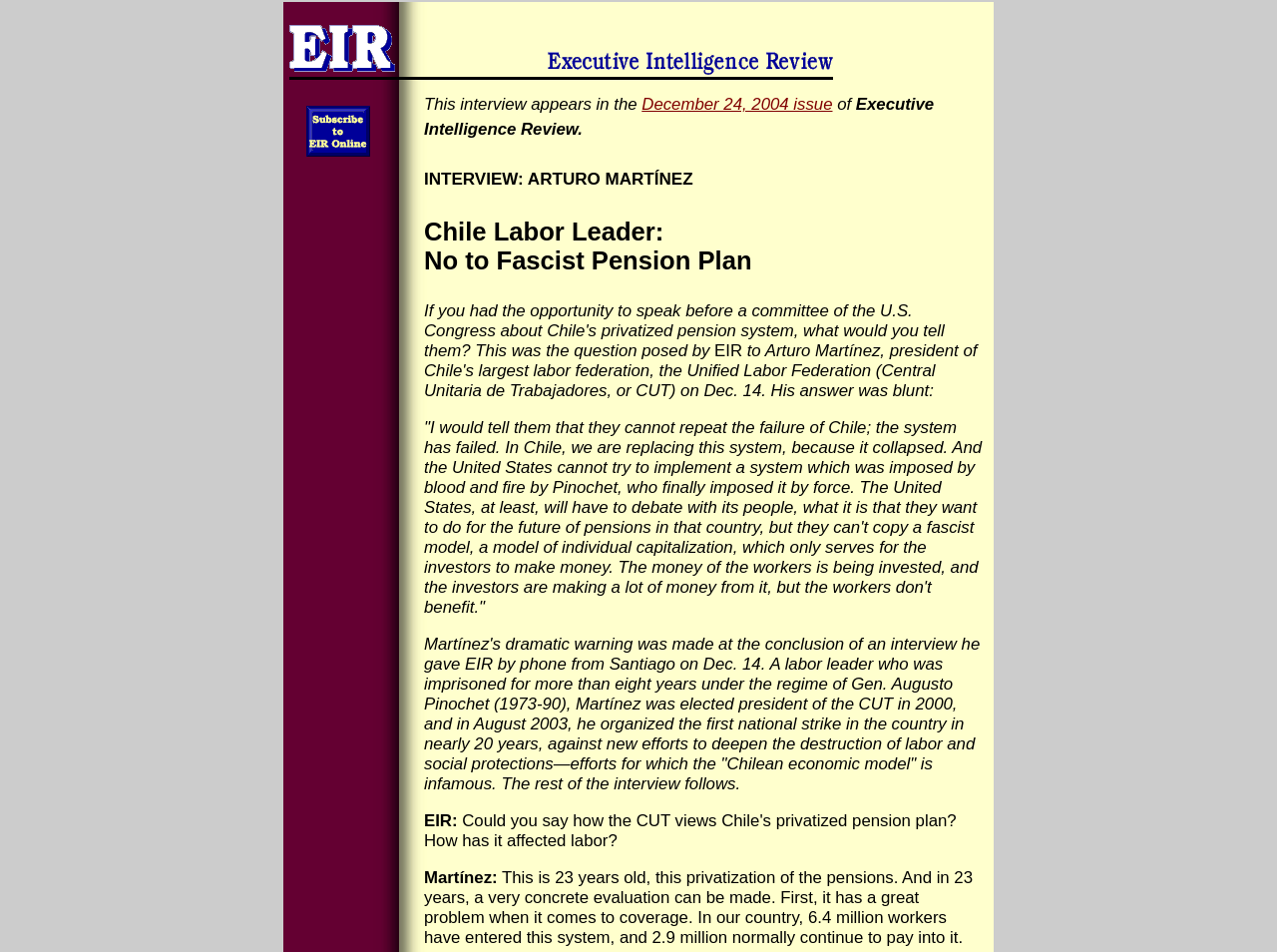Review the image closely and give a comprehensive answer to the question: What is the name of the labor leader interviewed?

I found the answer by looking at the heading 'INTERVIEW: ARTURO MARTÍNEZ' which indicates that Arturo Martínez is the labor leader being interviewed.